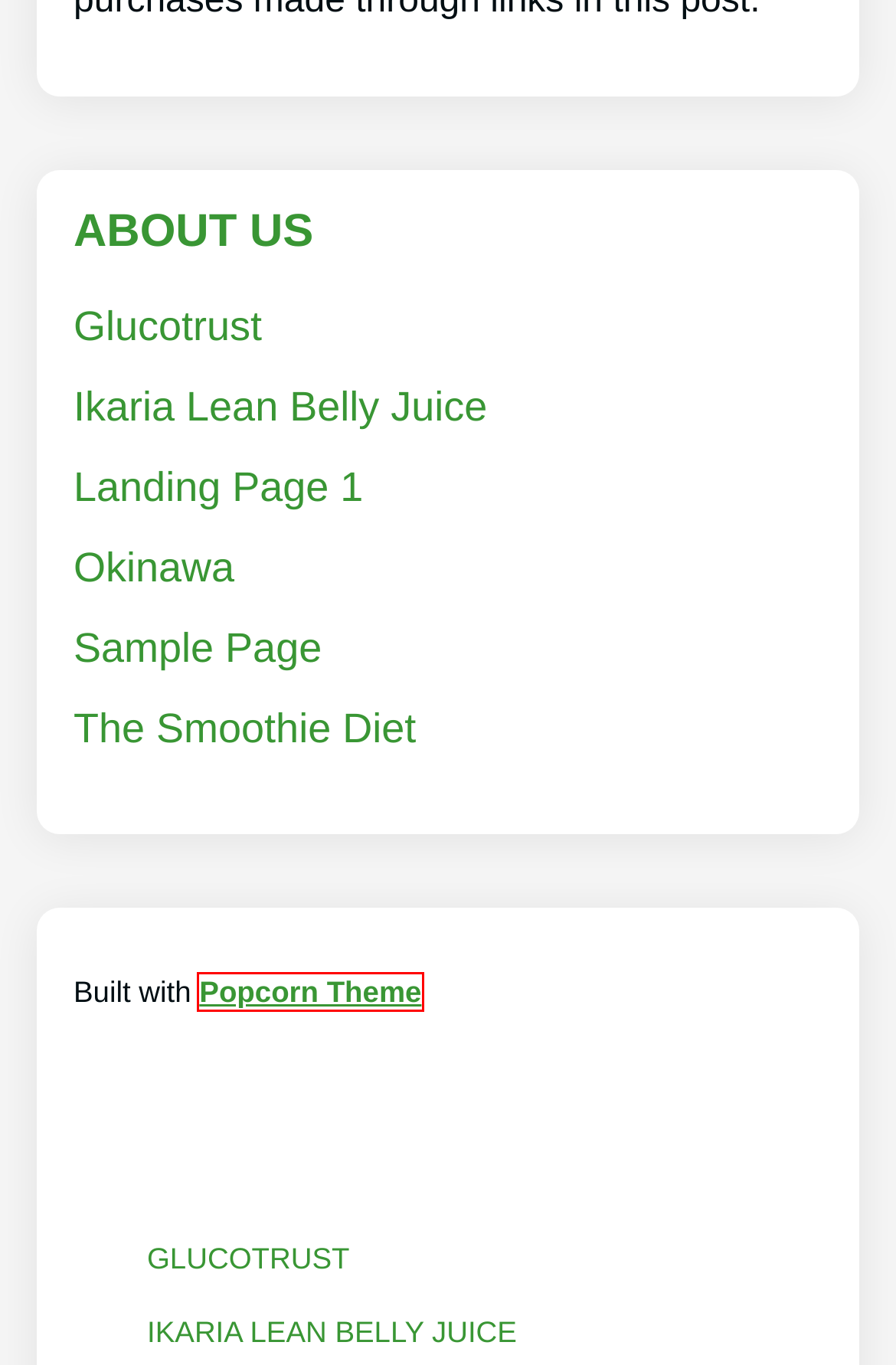Given a screenshot of a webpage with a red rectangle bounding box around a UI element, select the best matching webpage description for the new webpage that appears after clicking the highlighted element. The candidate descriptions are:
A. The Best WordPress Theme for Affiliate Marketeers
B. What Is Hormone Therapy for Cancer: How it Can Help
C. Glucotrust – Better Health Space
D. Landing Page 1 – Better Health Space
E. Okinawa – Better Health Space
F. The Smoothie Diet – Better Health Space
G. Ikaria Lean Belly Juice – Better Health Space
H. Sample Page – Better Health Space

A